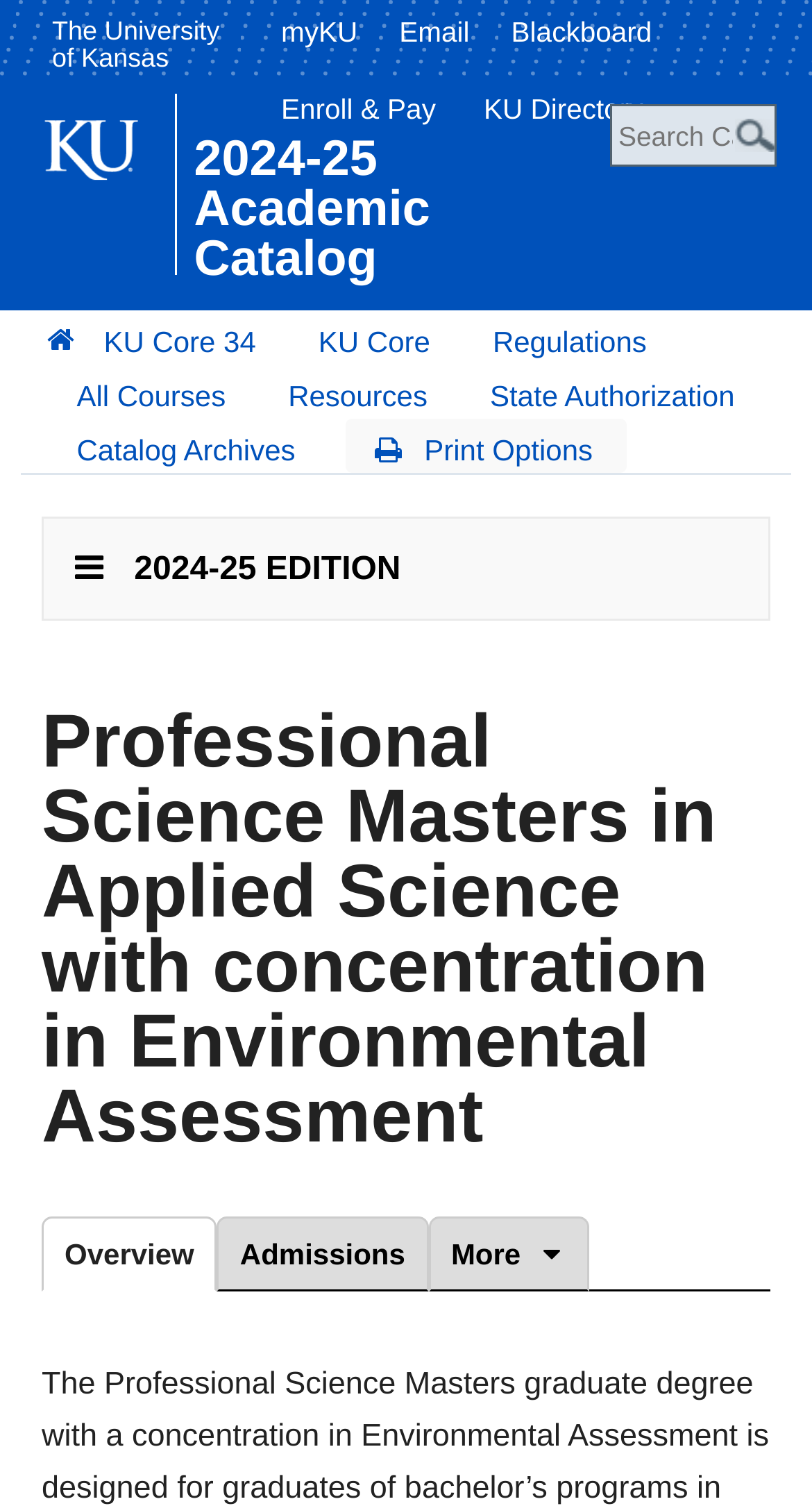Identify the bounding box coordinates necessary to click and complete the given instruction: "Go to myKU".

[0.321, 0.0, 0.466, 0.051]